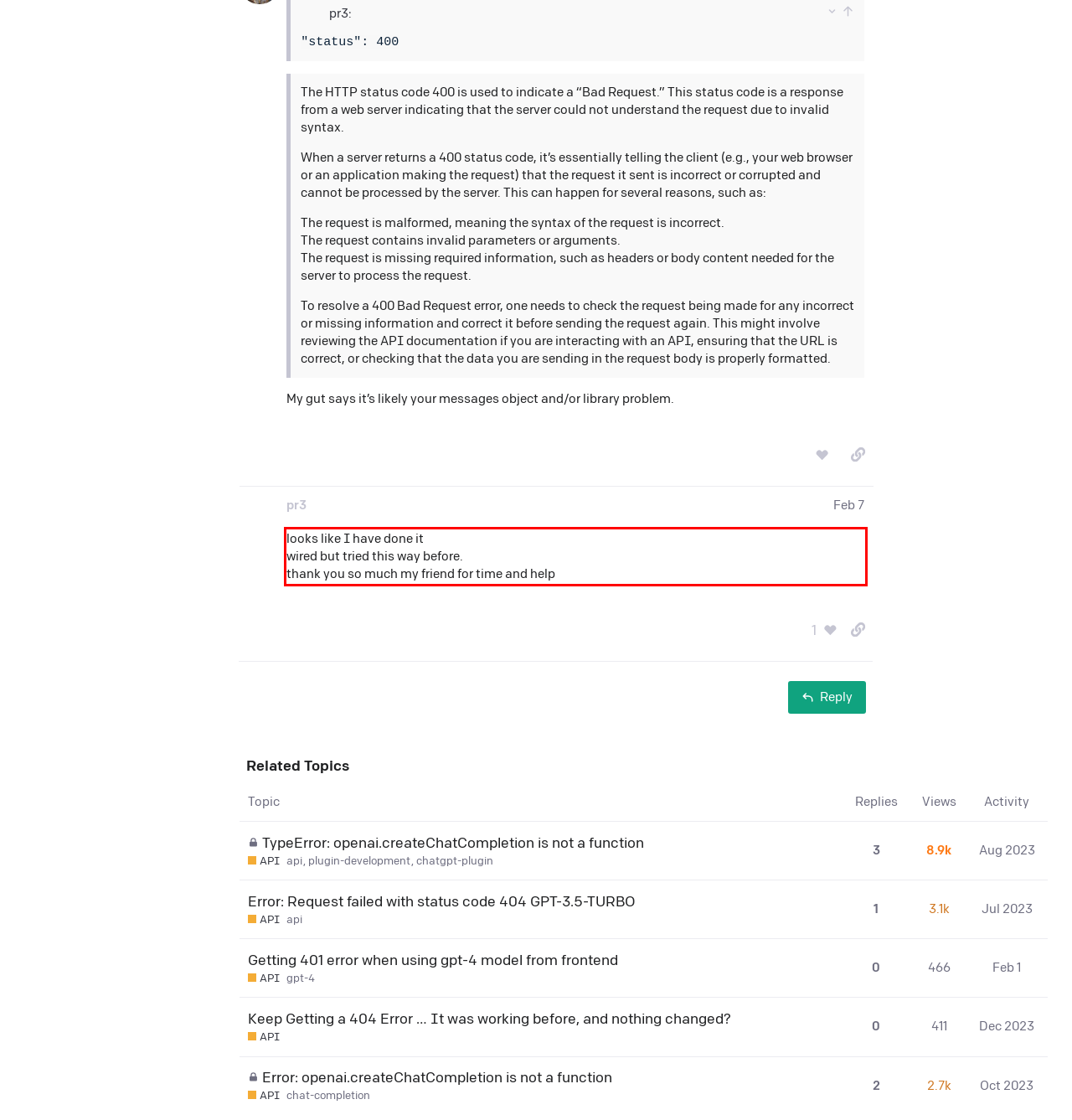You have a screenshot of a webpage where a UI element is enclosed in a red rectangle. Perform OCR to capture the text inside this red rectangle.

looks like I have done it wired but tried this way before. thank you so much my friend for time and help